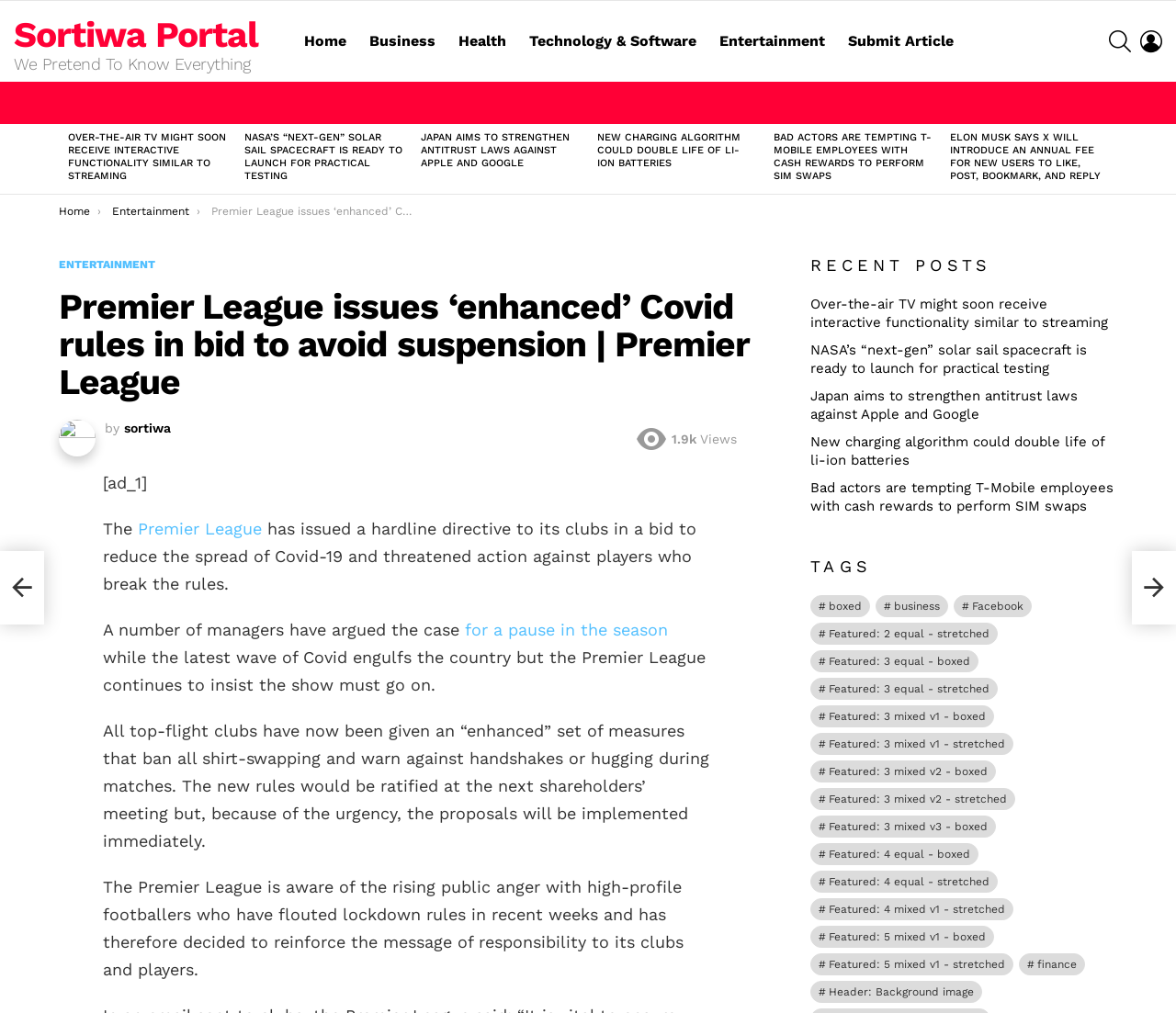Locate the bounding box of the UI element defined by this description: "Featured: 3 equal - boxed". The coordinates should be given as four float numbers between 0 and 1, formatted as [left, top, right, bottom].

[0.689, 0.642, 0.832, 0.664]